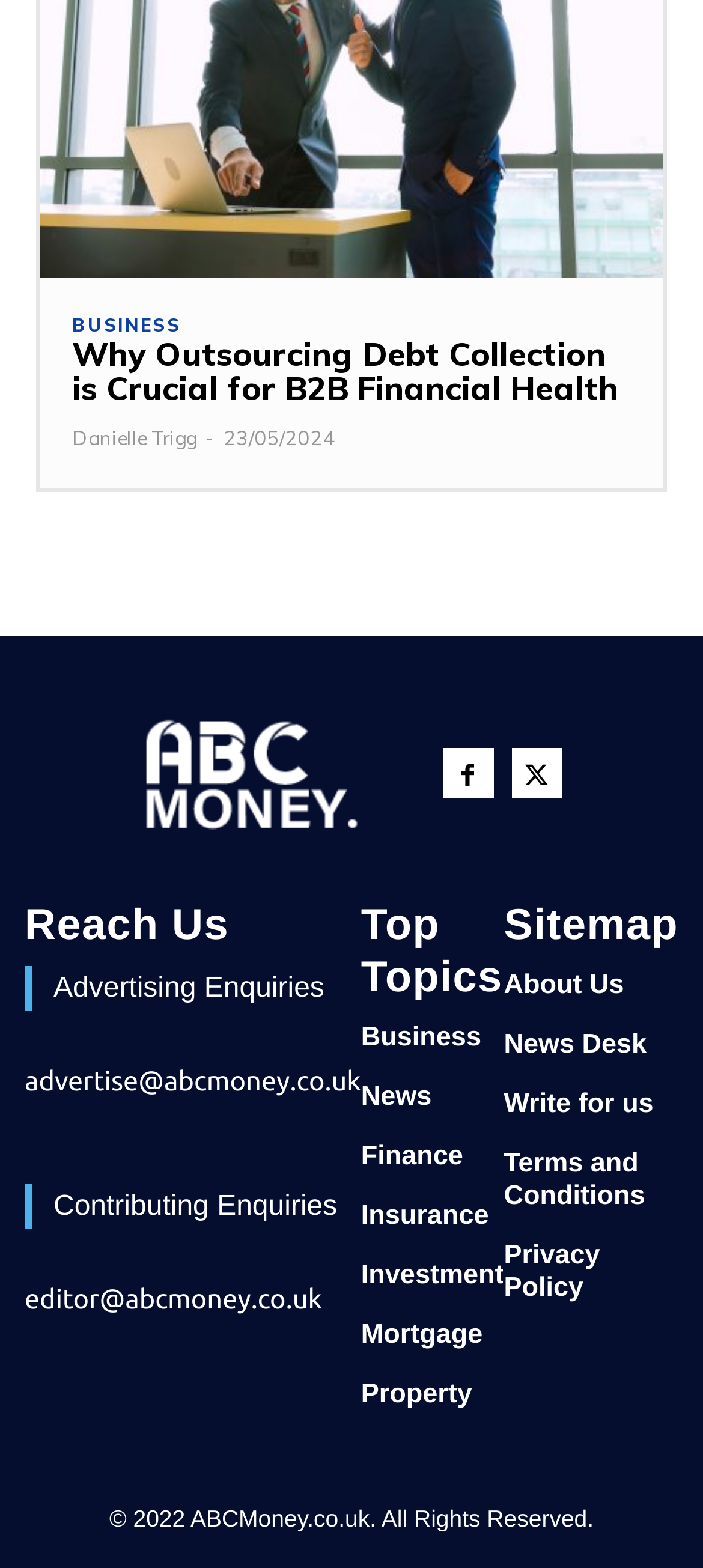Provide the bounding box coordinates for the specified HTML element described in this description: "News Desk". The coordinates should be four float numbers ranging from 0 to 1, in the format [left, top, right, bottom].

[0.717, 0.656, 0.965, 0.677]